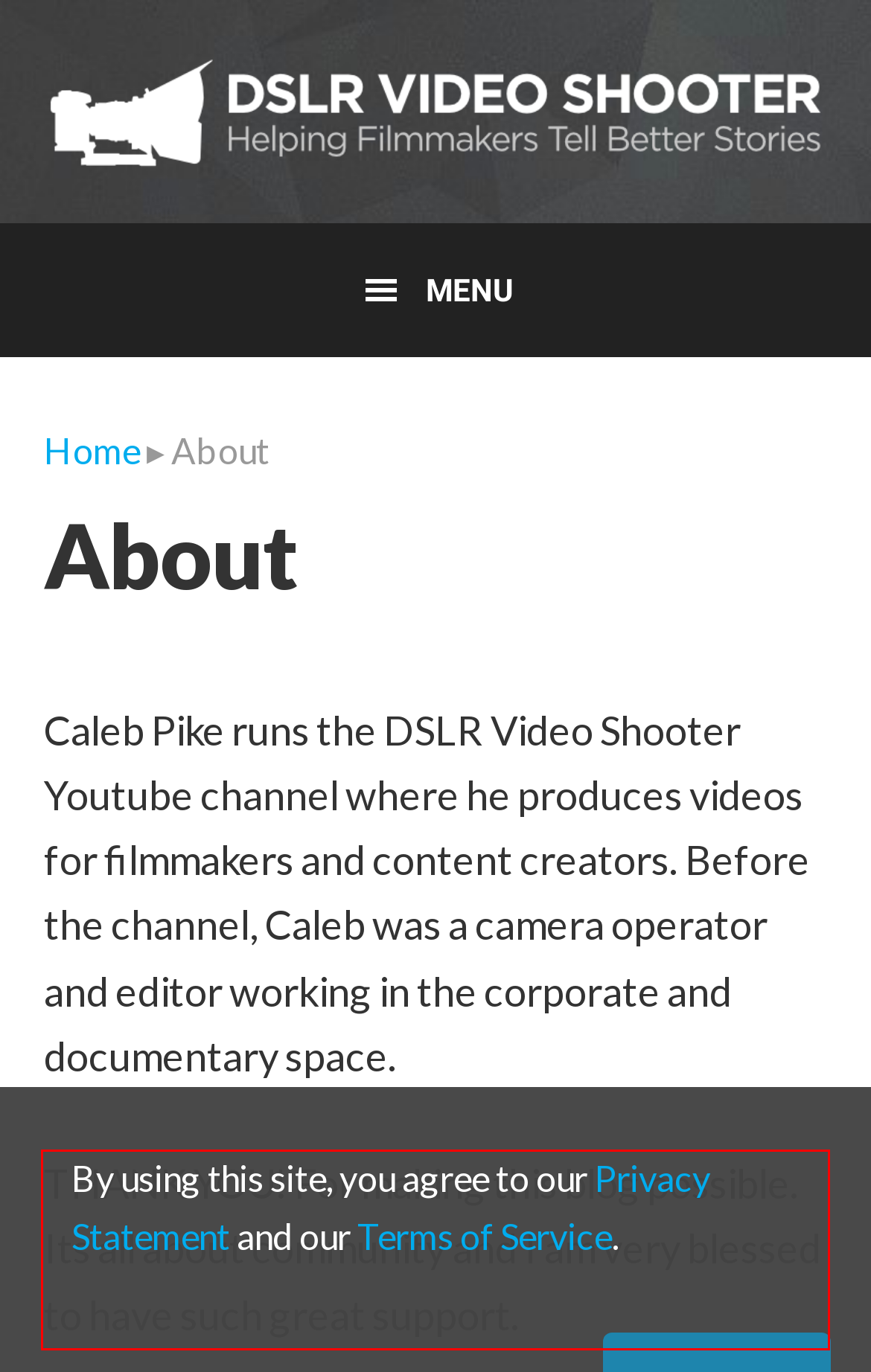Using the provided screenshot, read and generate the text content within the red-bordered area.

THANK YOU! For making this blog possible. Its all about community and I am very blessed to have such great support.